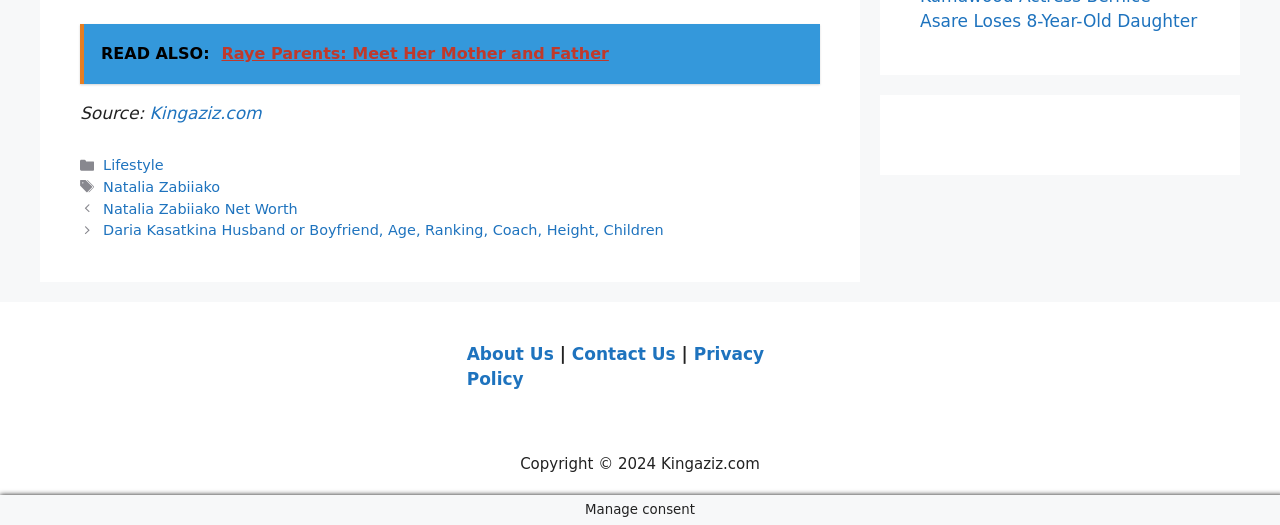Please find the bounding box for the UI component described as follows: "Natalia Zabiiako".

[0.081, 0.341, 0.172, 0.371]